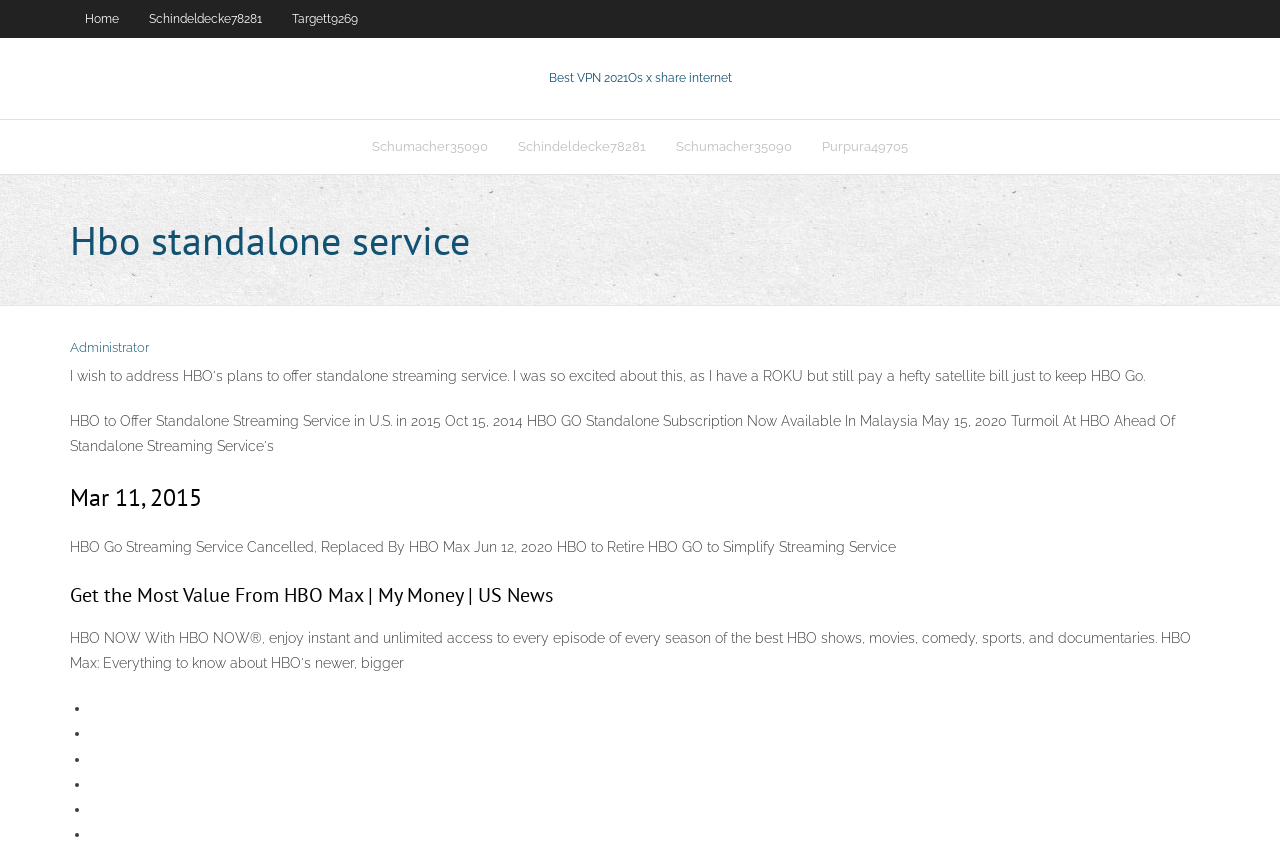Specify the bounding box coordinates of the element's area that should be clicked to execute the given instruction: "Read about Best VPN 2021". The coordinates should be four float numbers between 0 and 1, i.e., [left, top, right, bottom].

[0.429, 0.083, 0.571, 0.1]